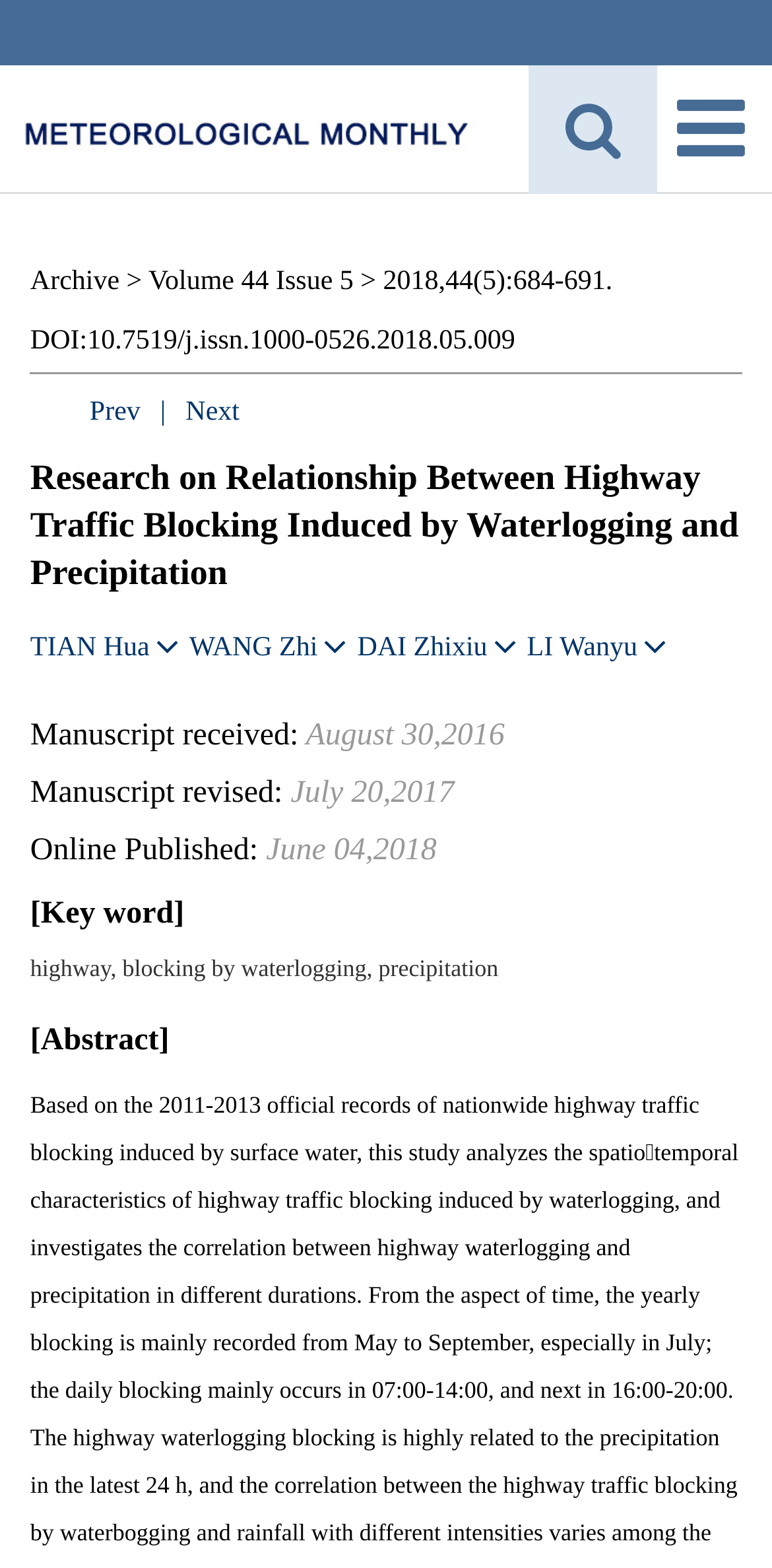Please give a short response to the question using one word or a phrase:
What are the keywords of this research?

highway, blocking by waterlogging, precipitation